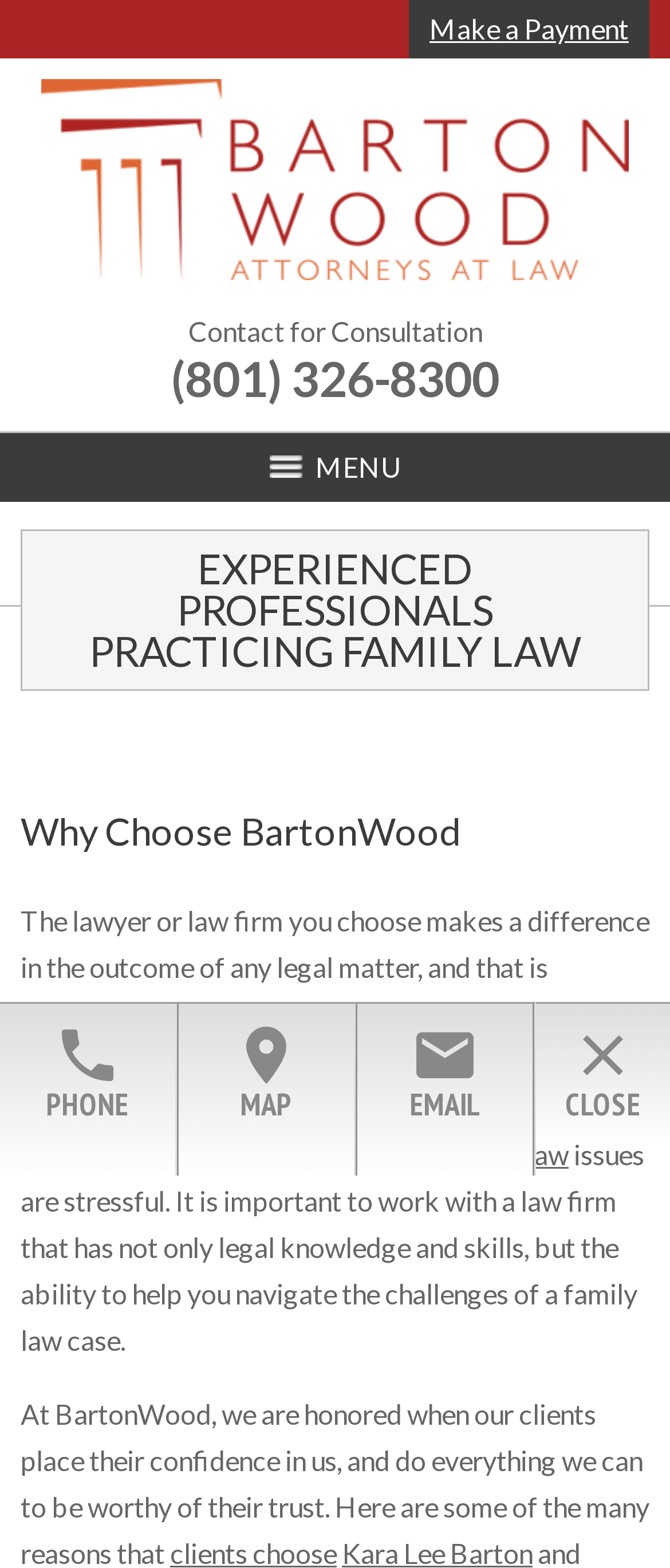Using the provided element description "Make a Payment", determine the bounding box coordinates of the UI element.

[0.641, 0.008, 0.938, 0.028]